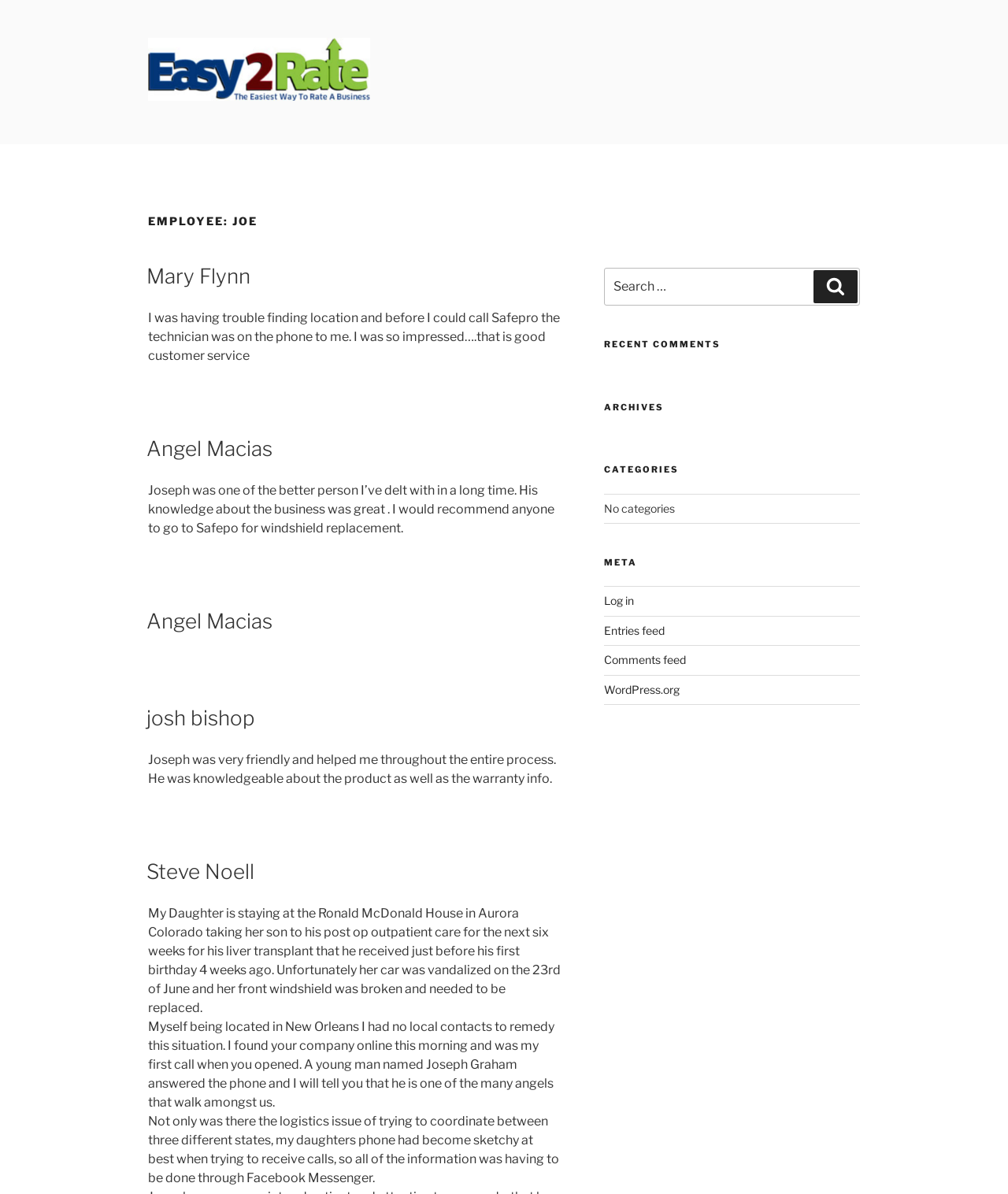Give a one-word or short-phrase answer to the following question: 
What is the purpose of the search box?

To search the blog